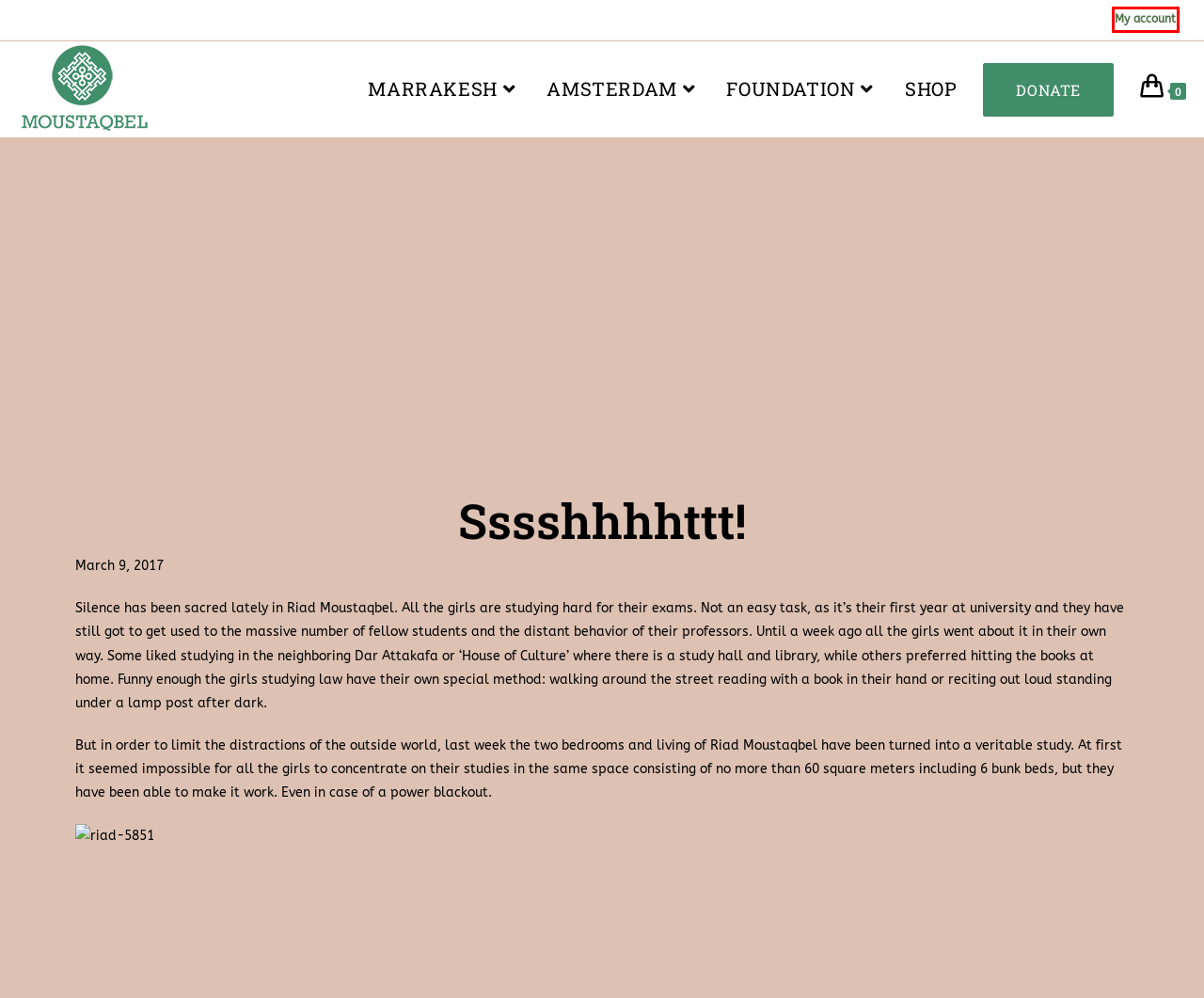After examining the screenshot of a webpage with a red bounding box, choose the most accurate webpage description that corresponds to the new page after clicking the element inside the red box. Here are the candidates:
A. My Account - Moustaqbel
B. Another day filled with female solidarity - Moustaqbel
C. Open your chest and breathe deep - Moustaqbel
D. Moustaqbel - Official website
E. Foundation - Moustaqbel
F. Cart - Moustaqbel
G. Shop - Moustaqbel
H. Moustaqbel Amsterdam - Moustaqbel

A